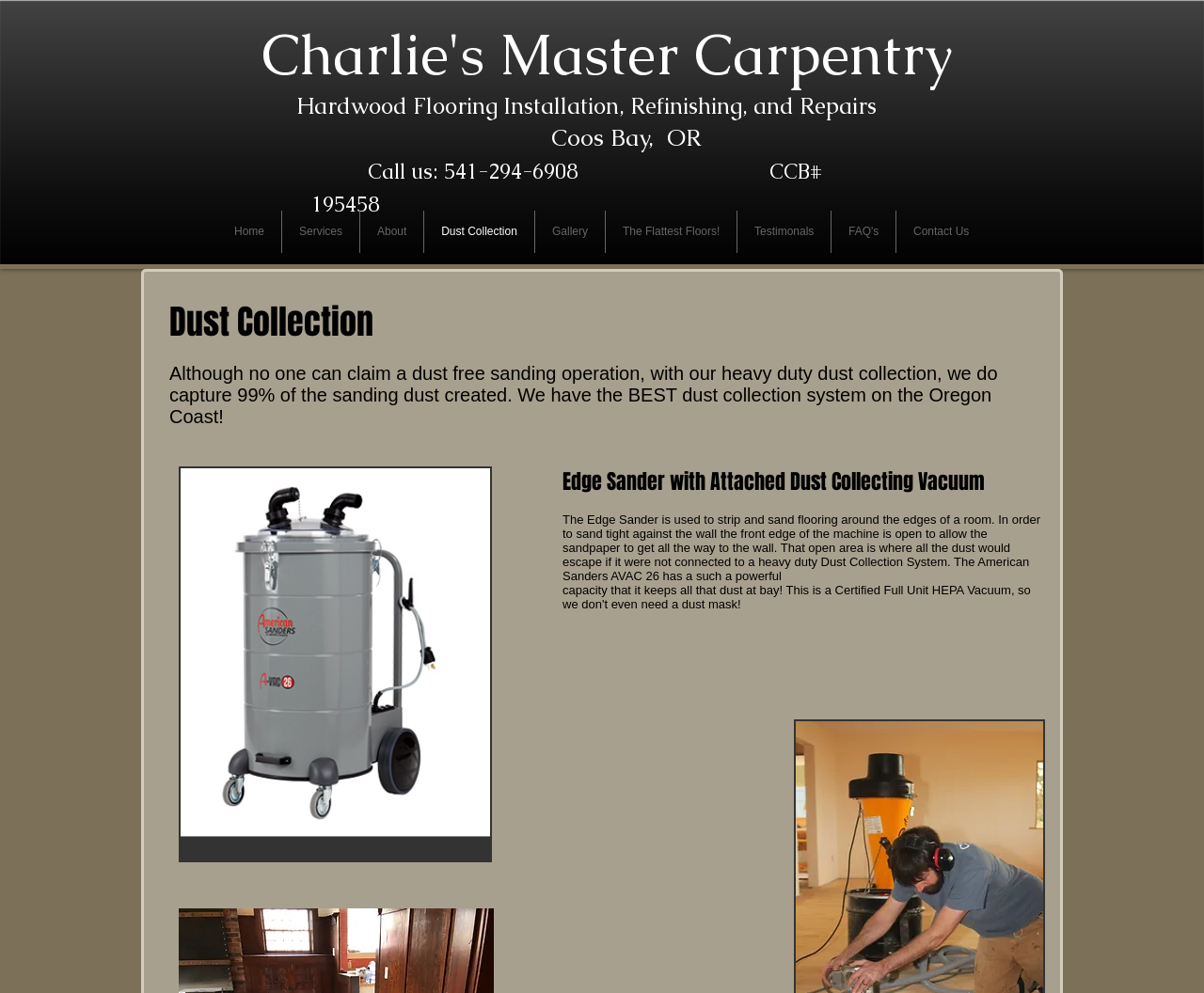Please identify the bounding box coordinates of the area that needs to be clicked to follow this instruction: "Click on the 'Contact Us' link".

[0.745, 0.212, 0.819, 0.255]